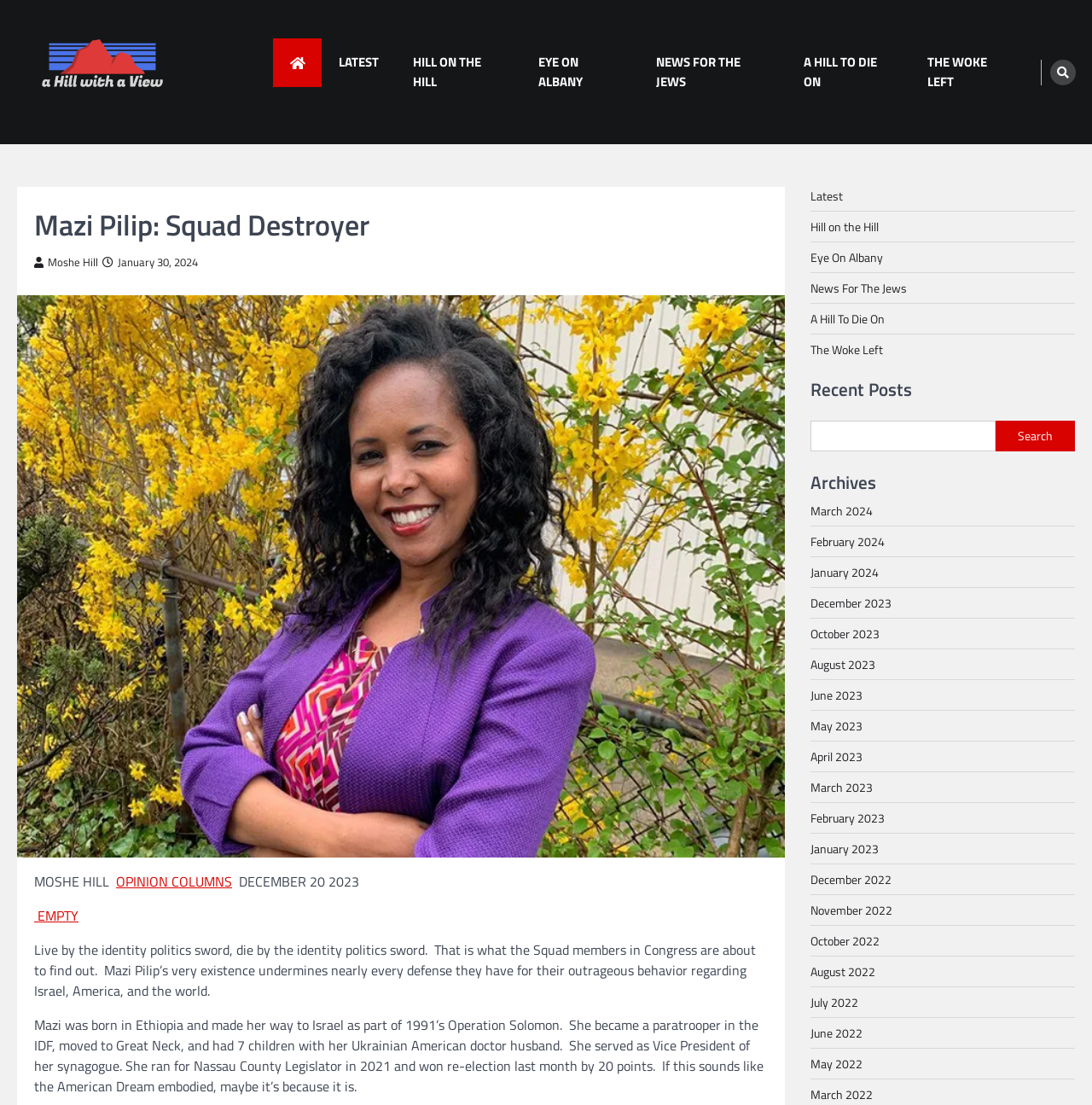Identify the bounding box coordinates of the area that should be clicked in order to complete the given instruction: "Search for something". The bounding box coordinates should be four float numbers between 0 and 1, i.e., [left, top, right, bottom].

[0.742, 0.381, 0.984, 0.409]